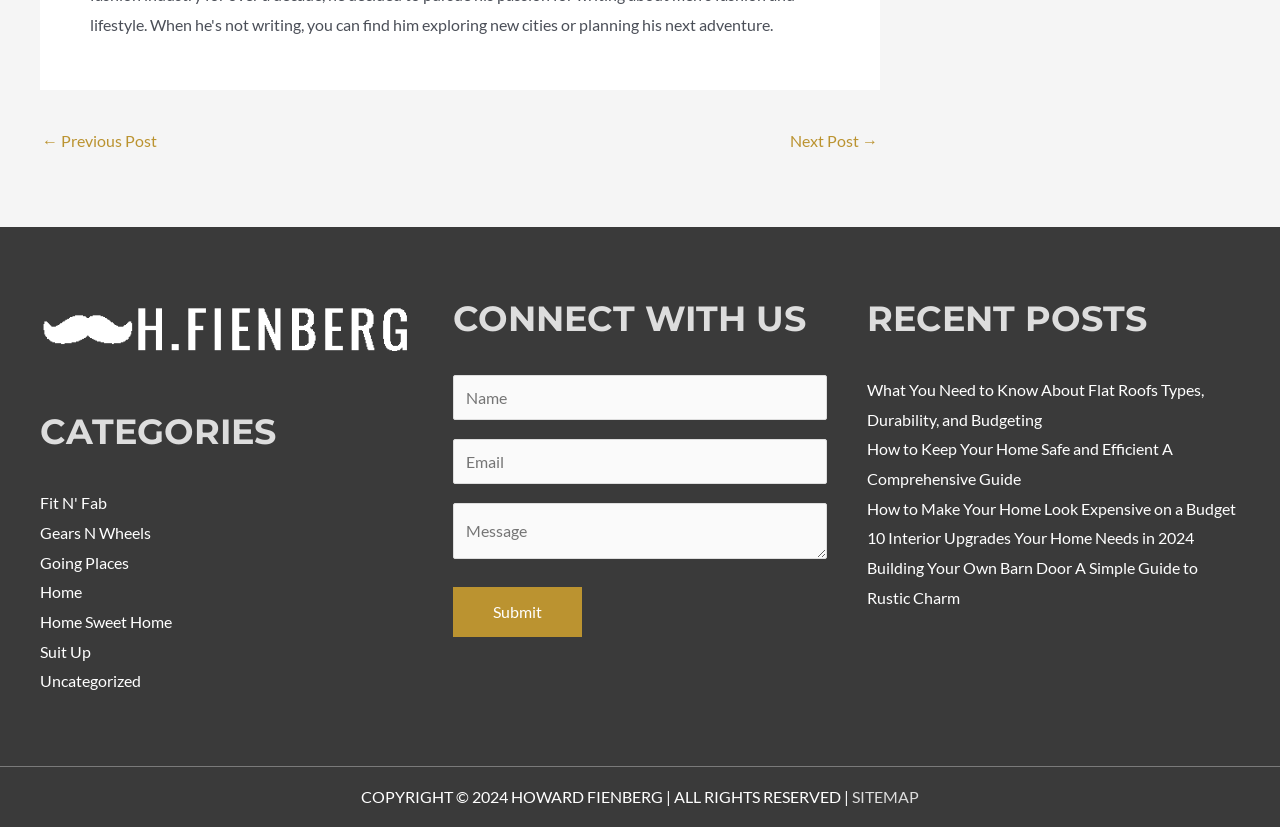Identify the bounding box coordinates of the clickable region necessary to fulfill the following instruction: "Fill in the 'Name' field in the contact form". The bounding box coordinates should be four float numbers between 0 and 1, i.e., [left, top, right, bottom].

[0.354, 0.453, 0.646, 0.508]